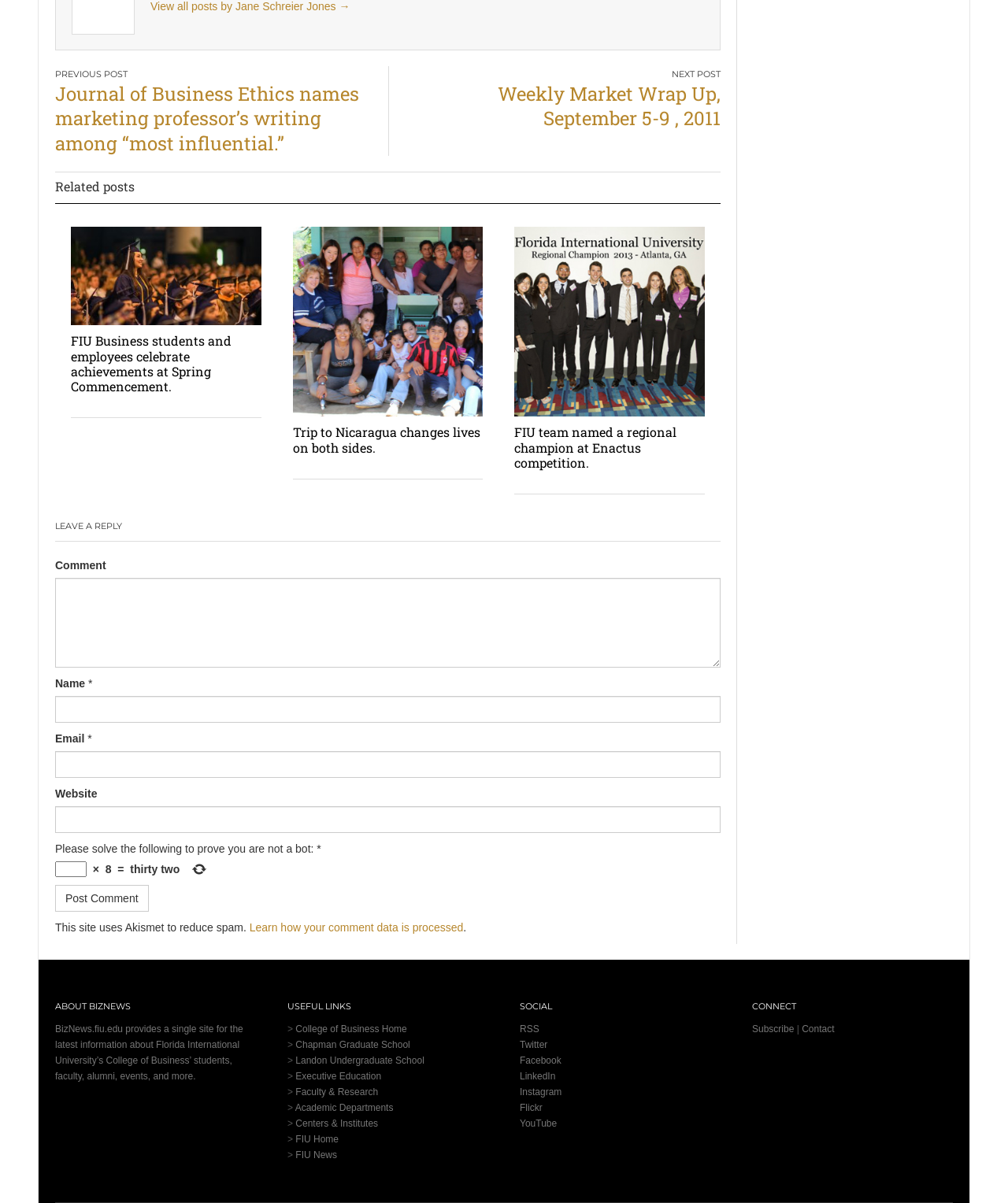What is the purpose of the 'SOCIAL' section?
Using the image as a reference, deliver a detailed and thorough answer to the question.

The 'SOCIAL' section is located at the bottom of the webpage and provides links to various social media platforms, including RSS, Twitter, Facebook, LinkedIn, Instagram, Flickr, and YouTube. The purpose of this section is to allow users to connect with BizNews on social media.